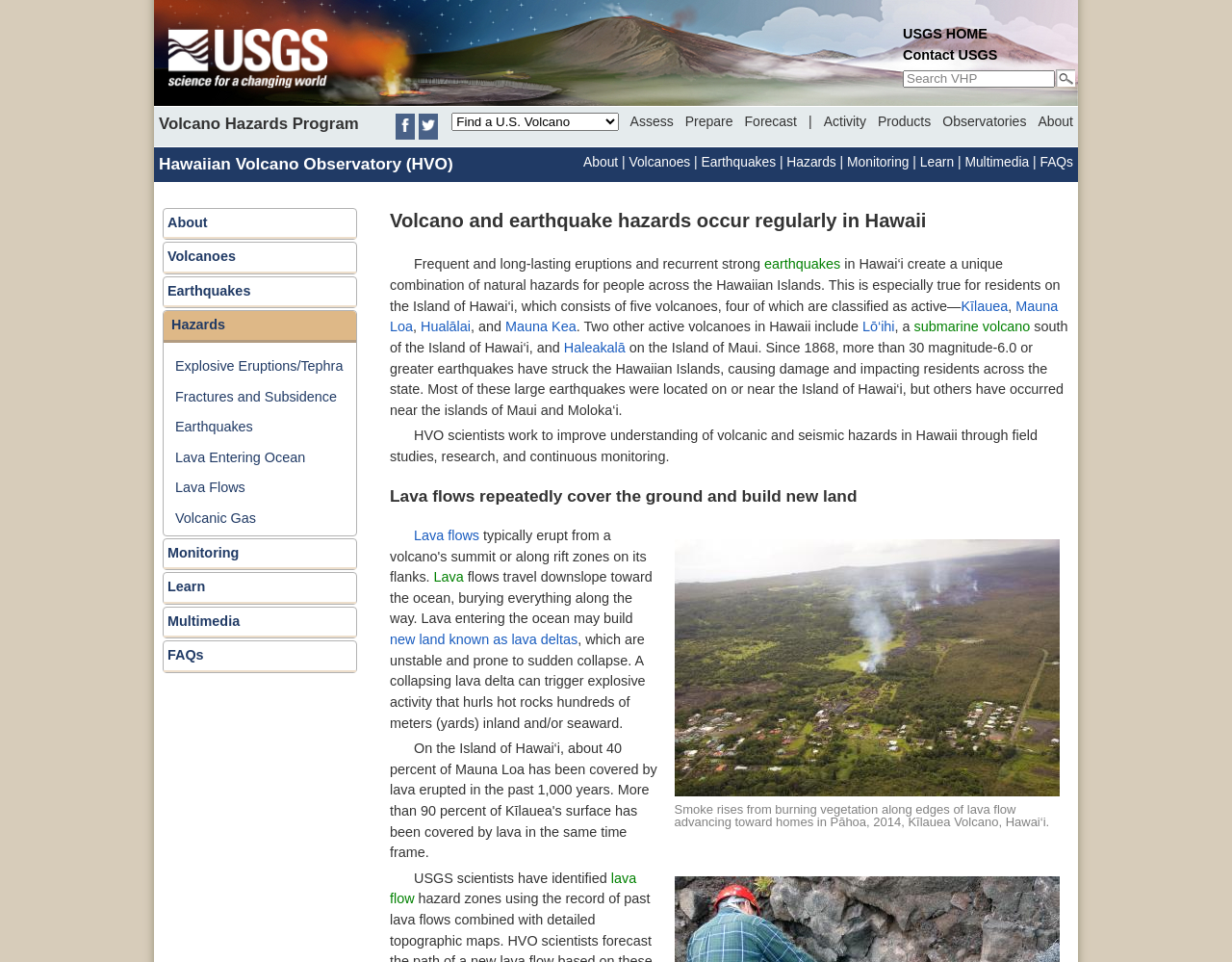What is the purpose of the 'Search Volcano Hazards Program' textbox?
Relying on the image, give a concise answer in one word or a brief phrase.

To search for volcano hazards